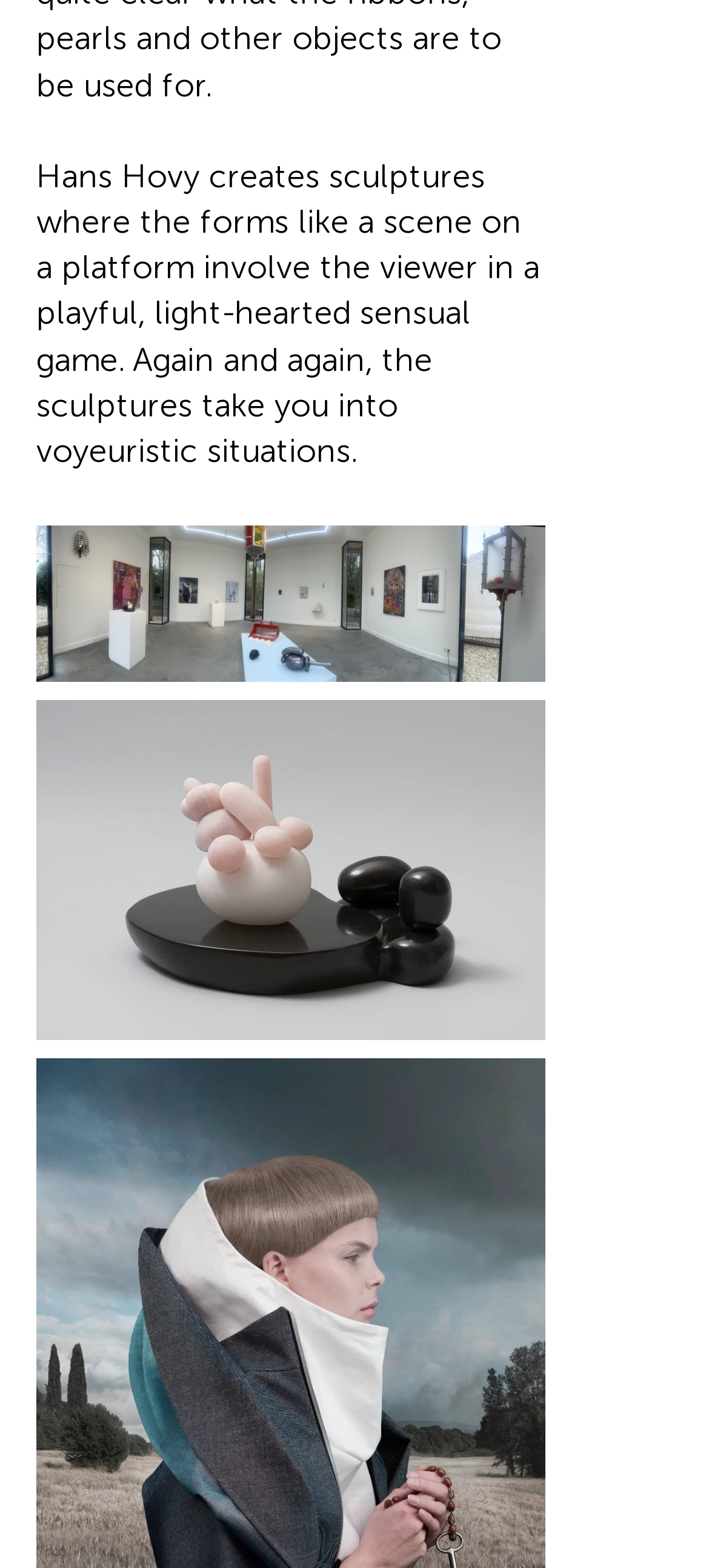For the given element description aria-label="IMG_5630.jpeg", determine the bounding box coordinates of the UI element. The coordinates should follow the format (top-left x, top-left y, bottom-right x, bottom-right y) and be within the range of 0 to 1.

[0.051, 0.336, 0.769, 0.435]